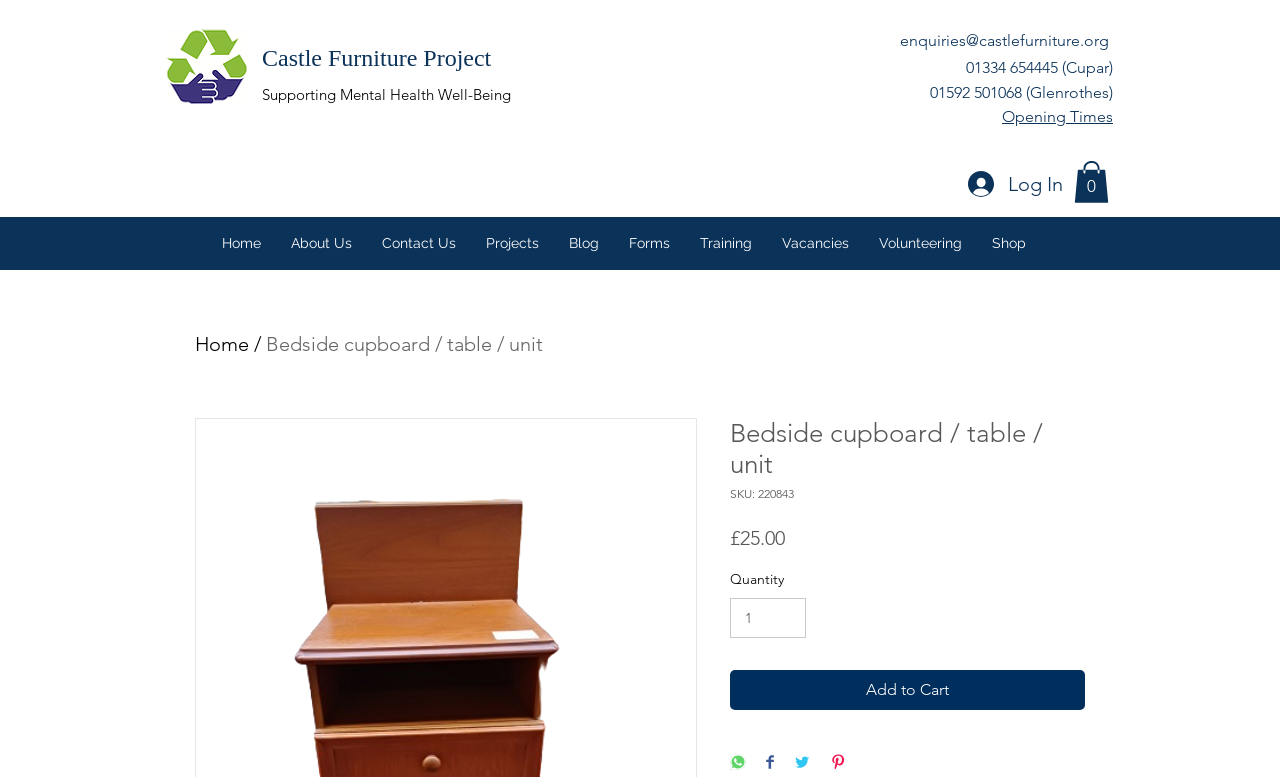What is the name of the furniture item?
Answer the question with a single word or phrase derived from the image.

Bedside cupboard / table / unit